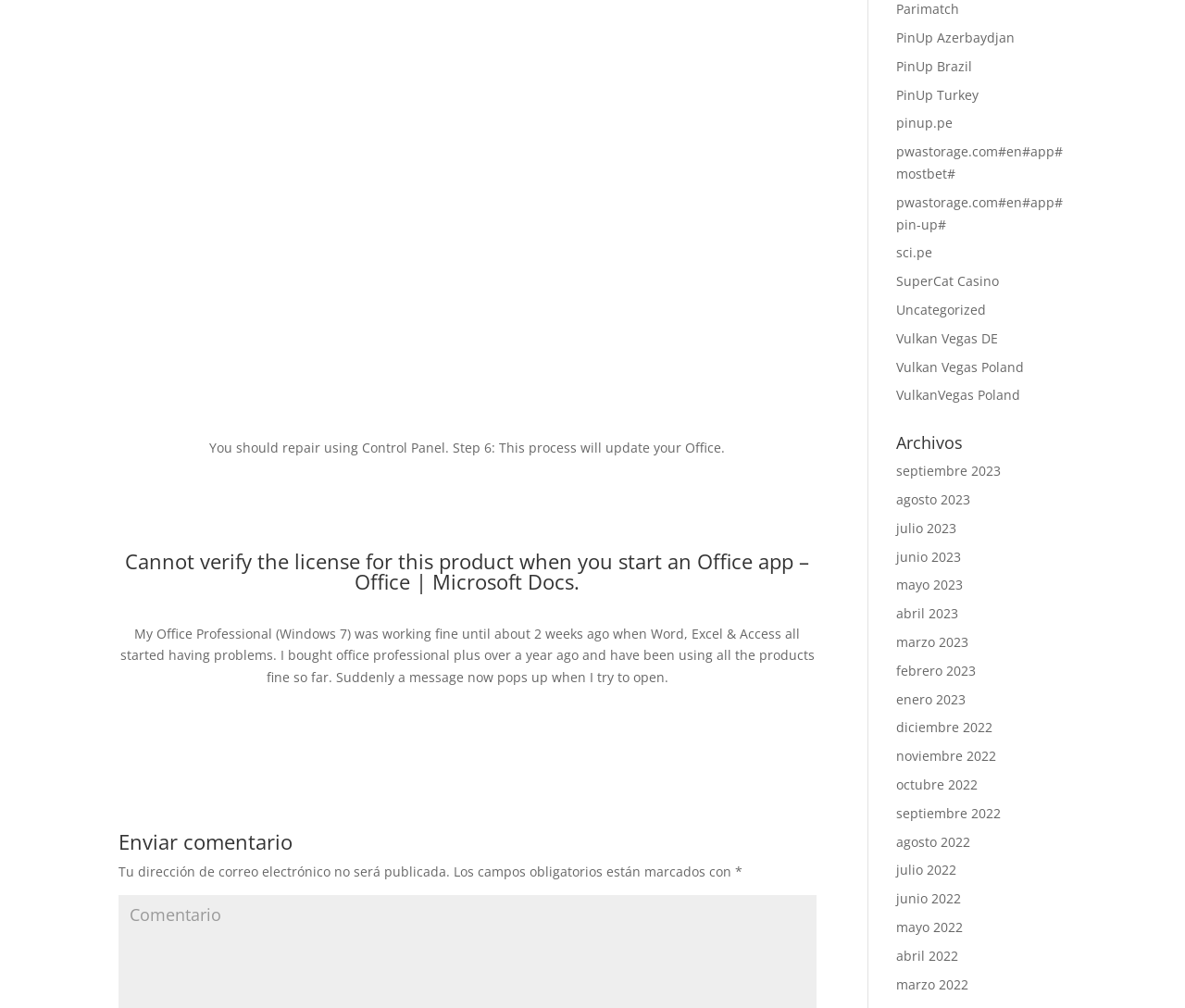Determine the bounding box for the UI element described here: "pwastorage.com#en#app#mostbet#".

[0.756, 0.142, 0.897, 0.181]